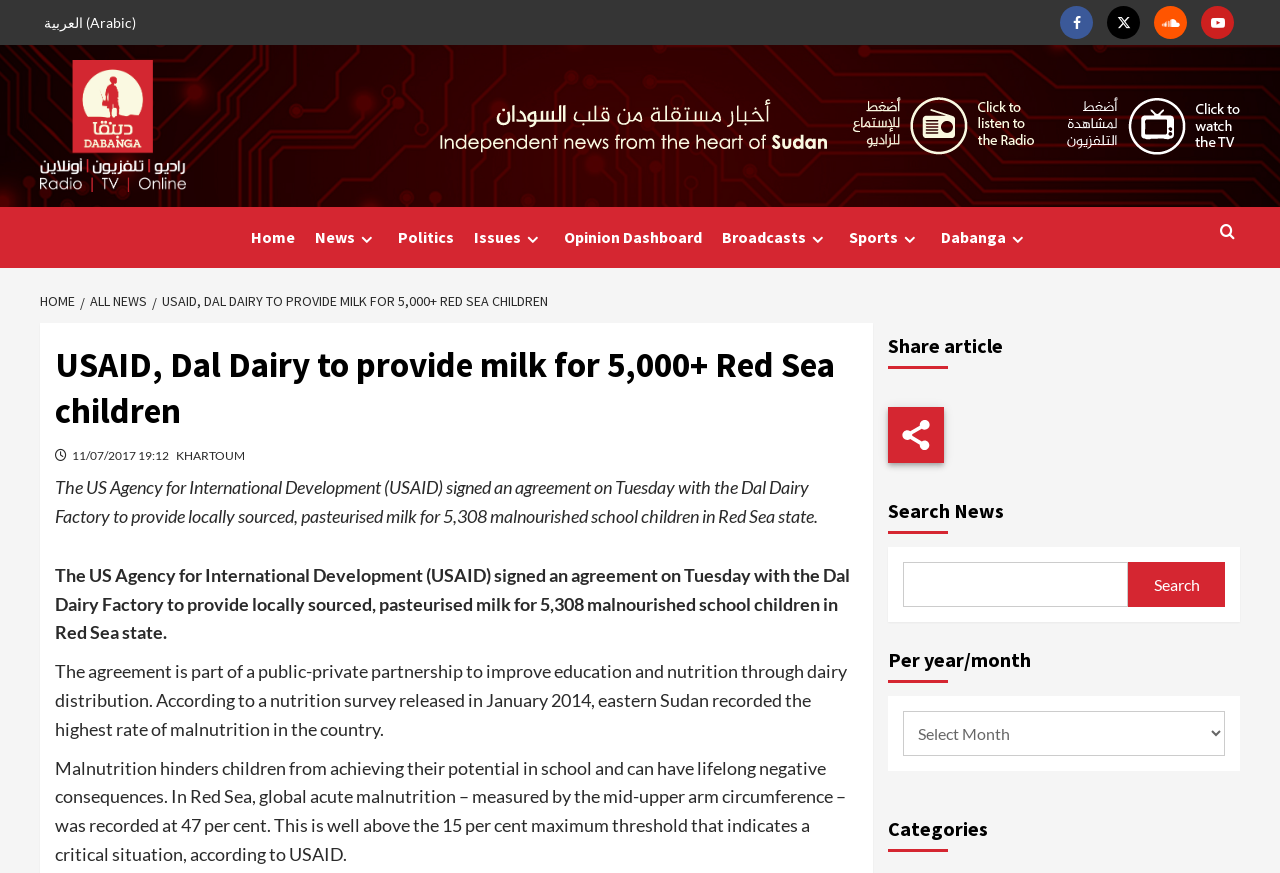What is the date of the article?
Examine the webpage screenshot and provide an in-depth answer to the question.

The date of the article is mentioned as 11/07/2017 19:12, which is the timestamp when the article was published.